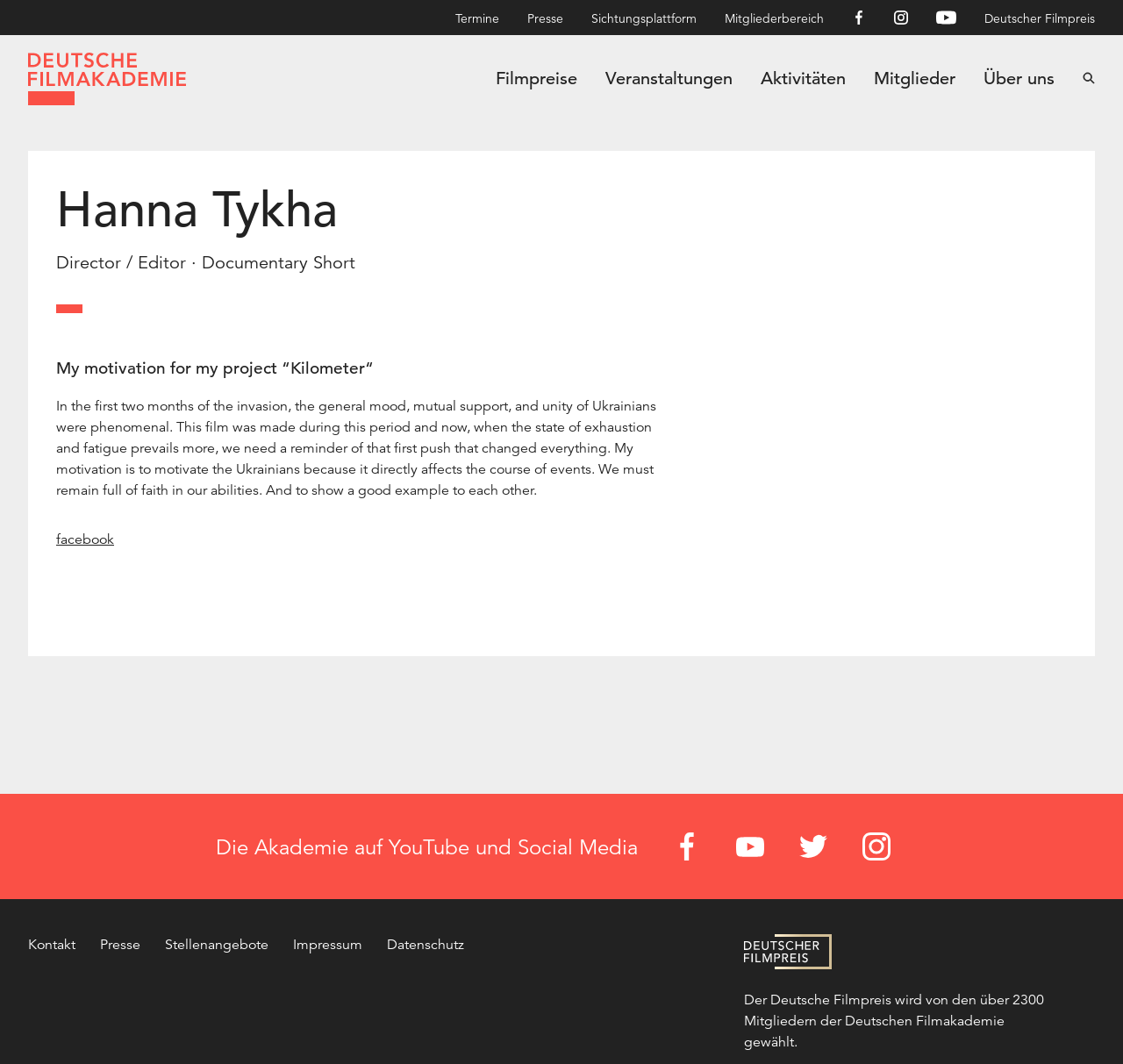Predict the bounding box coordinates of the area that should be clicked to accomplish the following instruction: "Read about the Deutscher Filmpreis". The bounding box coordinates should consist of four float numbers between 0 and 1, i.e., [left, top, right, bottom].

[0.662, 0.878, 0.741, 0.911]